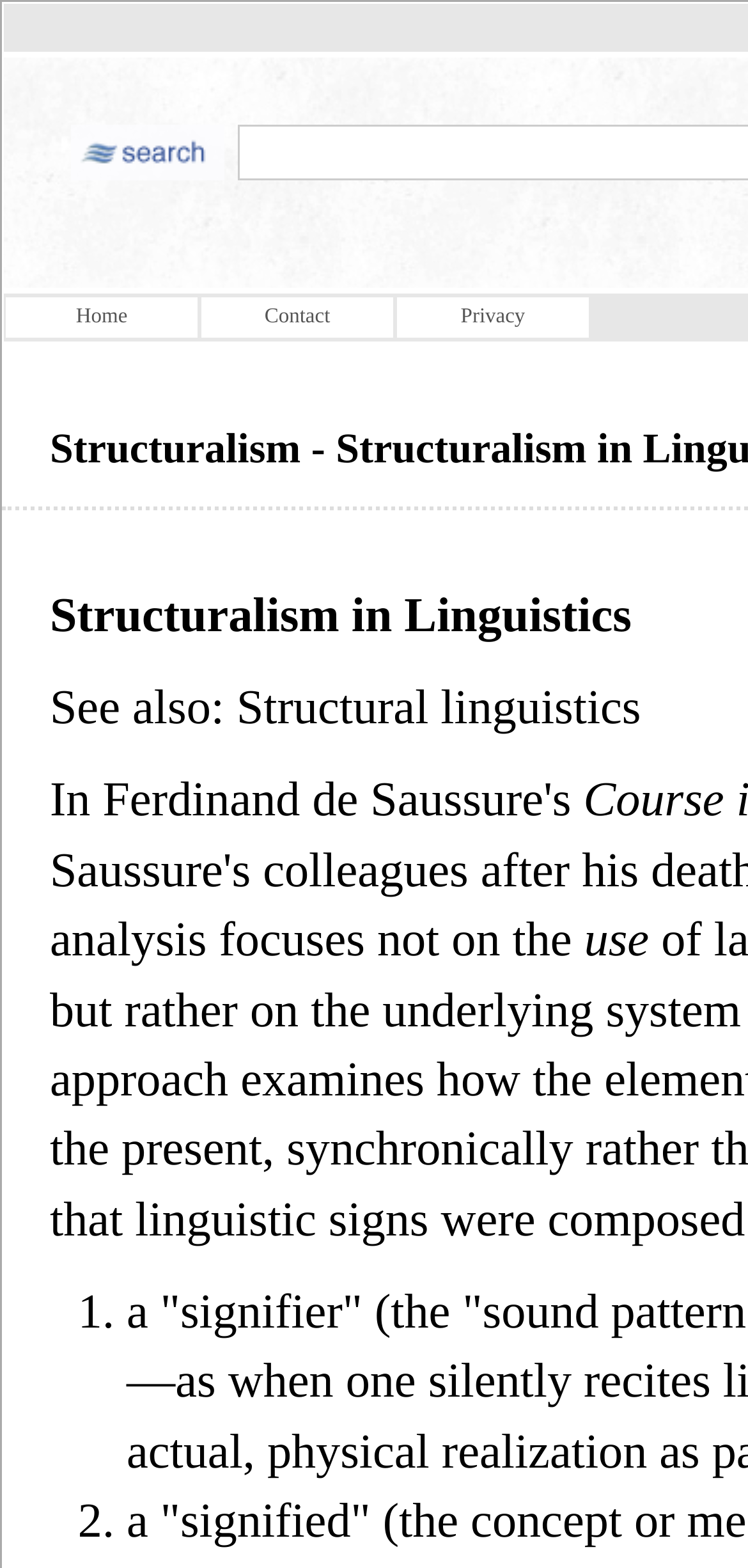What is the text related to structural linguistics?
Use the screenshot to answer the question with a single word or phrase.

See also: Structural linguistics